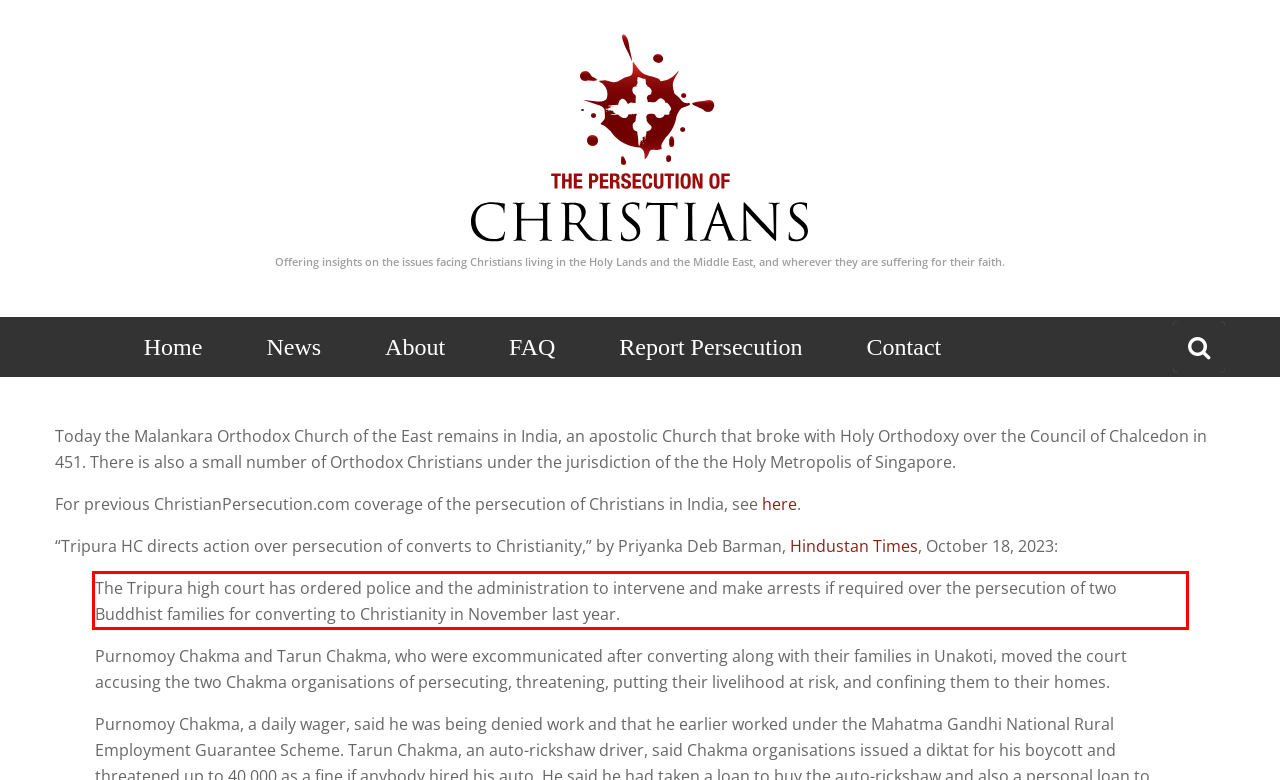Perform OCR on the text inside the red-bordered box in the provided screenshot and output the content.

The Tripura high court has ordered police and the administration to intervene and make arrests if required over the persecution of two Buddhist families for converting to Christianity in November last year.